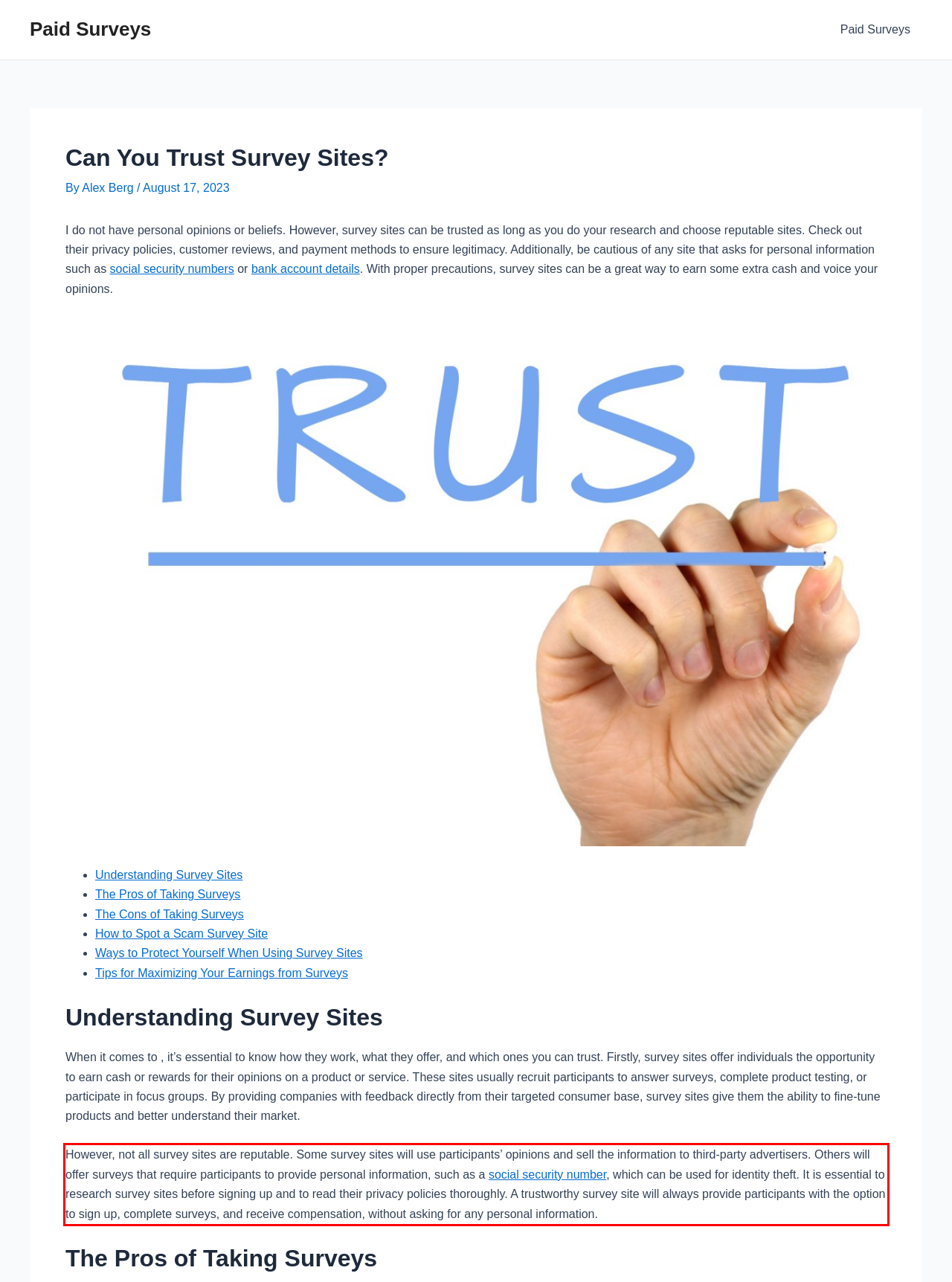Observe the screenshot of the webpage, locate the red bounding box, and extract the text content within it.

However, not all survey sites are reputable. Some survey sites will use participants’ opinions and sell the information to third-party advertisers. Others will offer surveys that require participants to provide personal information, such as a social security number, which can be used for identity theft. It is essential to research survey sites before signing up and to read their privacy policies thoroughly. A trustworthy survey site will always provide participants with the option to sign up, complete surveys, and receive compensation, without asking for any personal information.